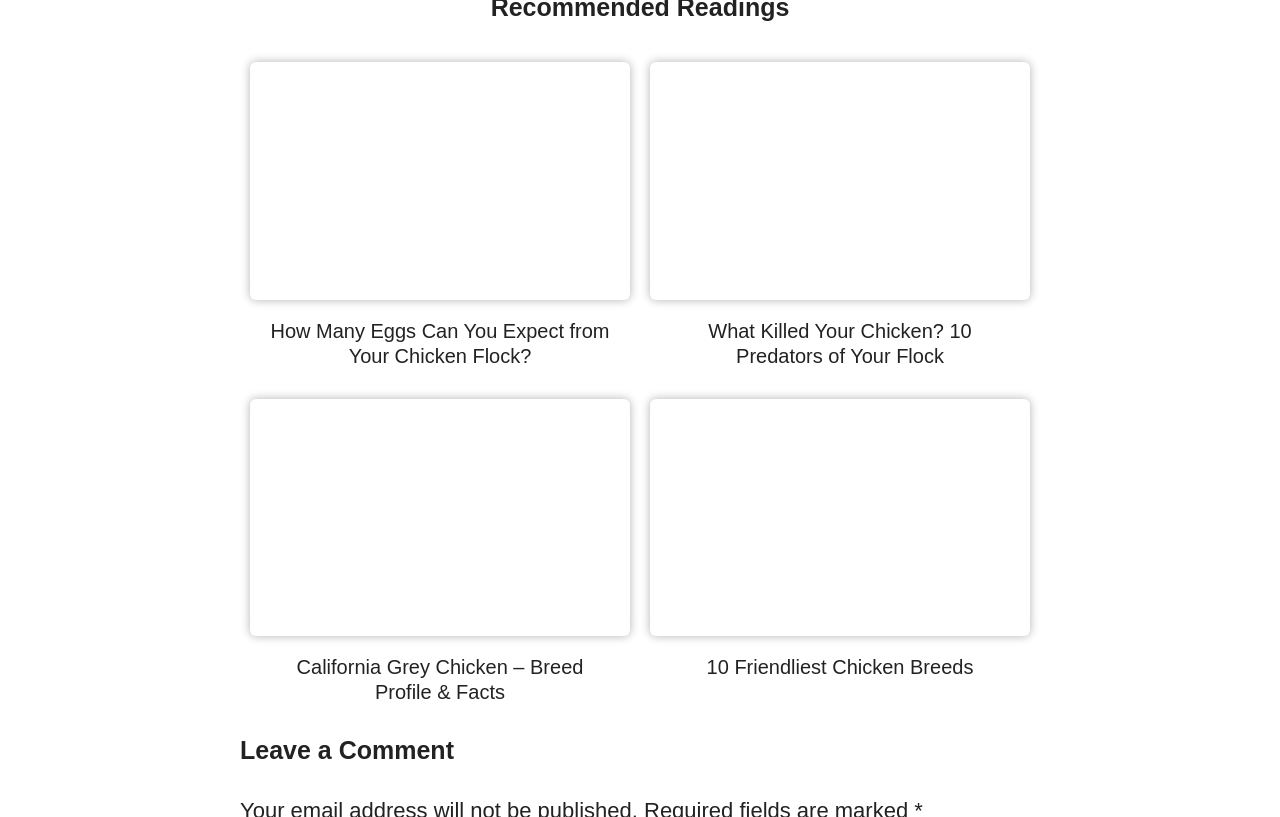What is the topic of the first article?
Give a one-word or short-phrase answer derived from the screenshot.

Eggs from chicken flock